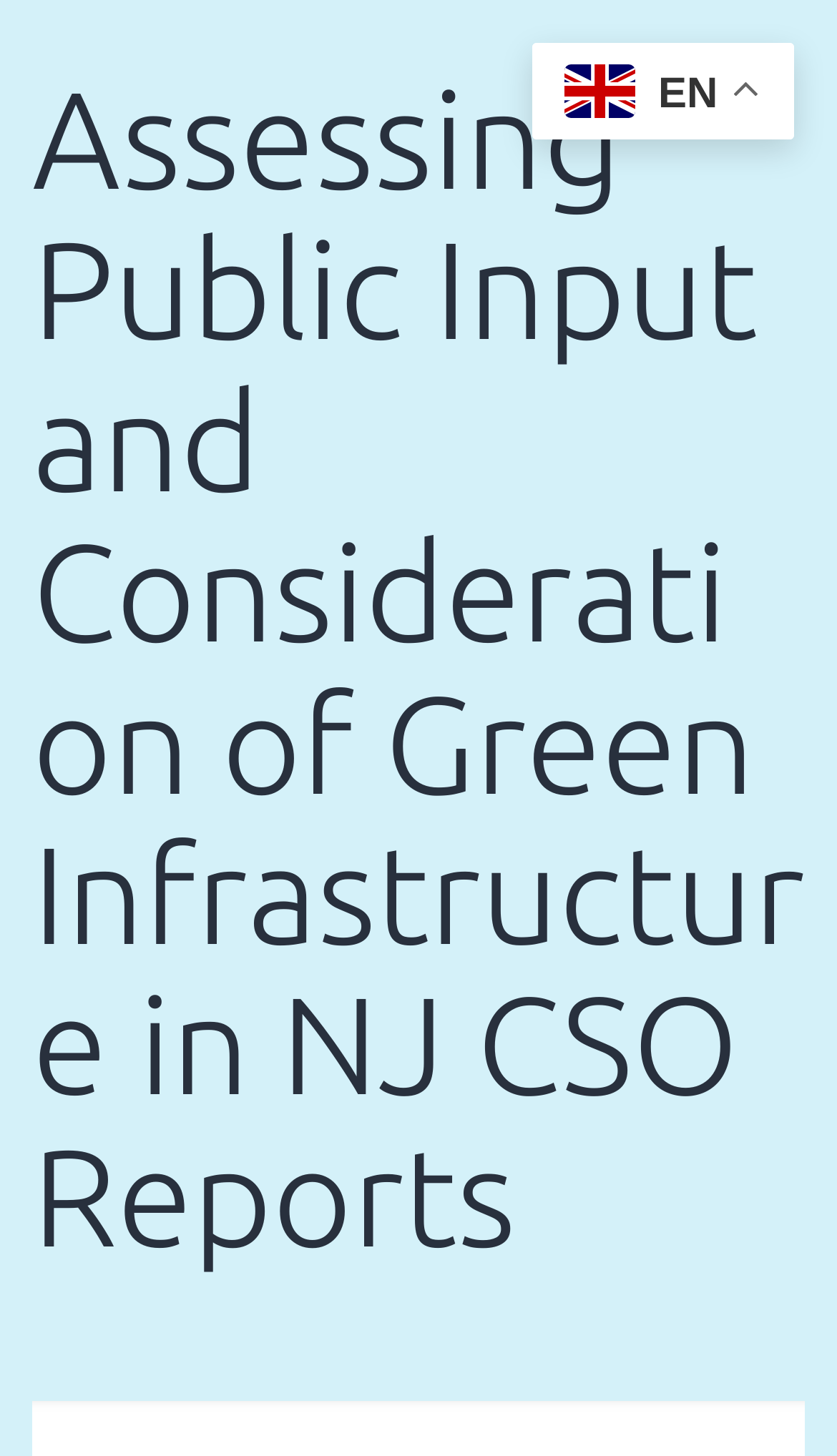What is the text of the webpage's headline?

Assessing Public Input and Consideration of Green Infrastructure in NJ CSO Reports